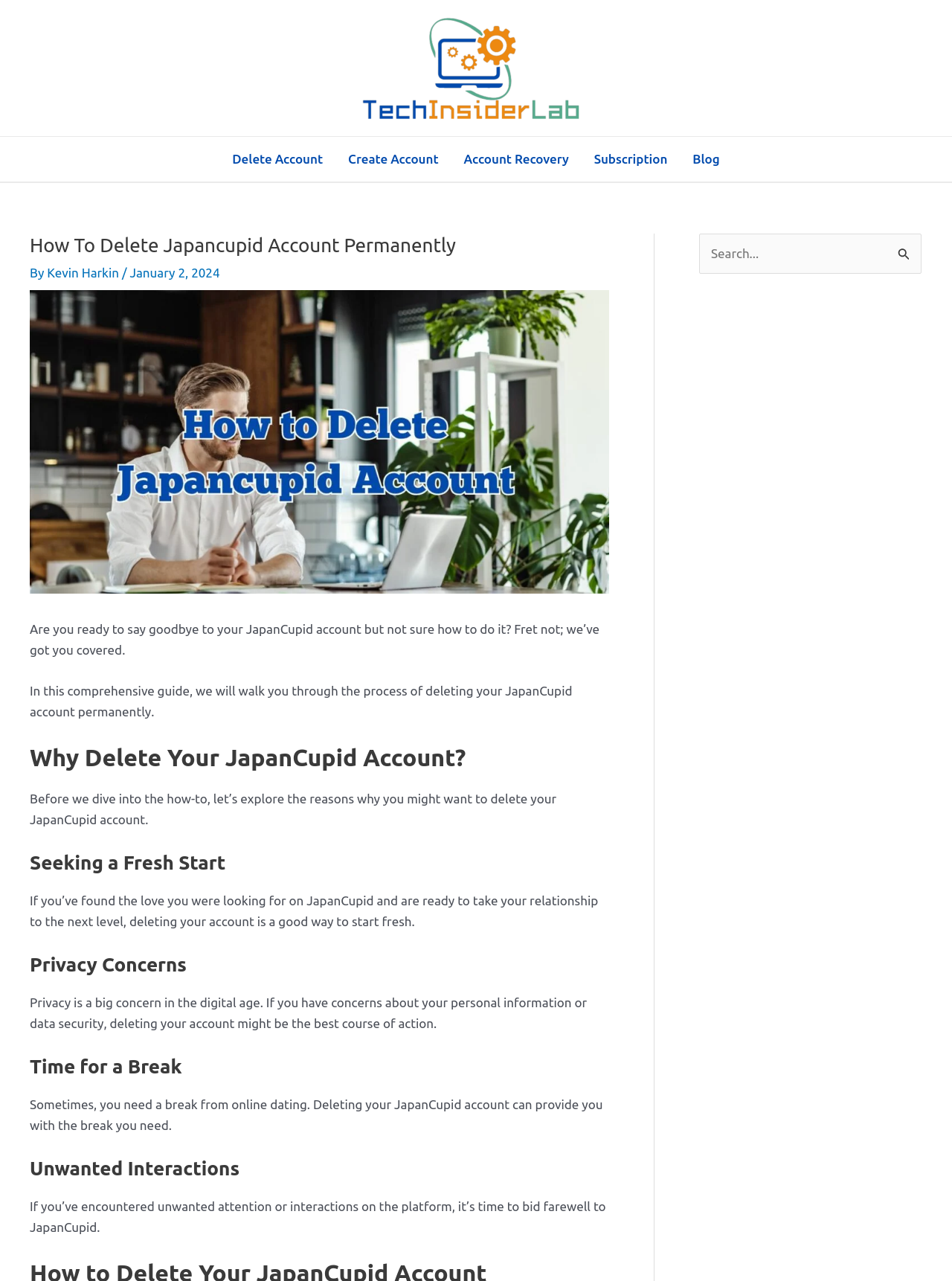Who is the author of this article?
Kindly answer the question with as much detail as you can.

The author's name is mentioned in the article, specifically in the section 'By [author's name] / January 2, 2024', which indicates that Kevin Harkin is the author of this article.